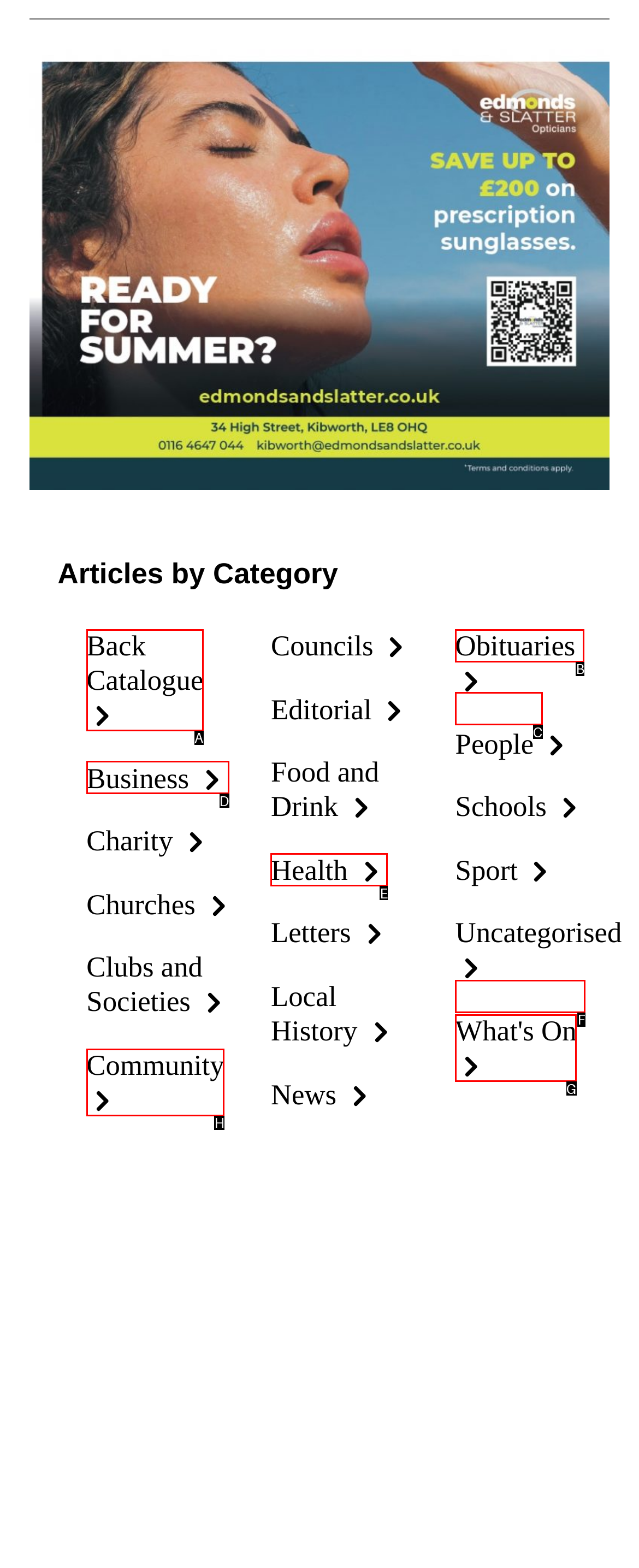Select the option I need to click to accomplish this task: Check what's on
Provide the letter of the selected choice from the given options.

G